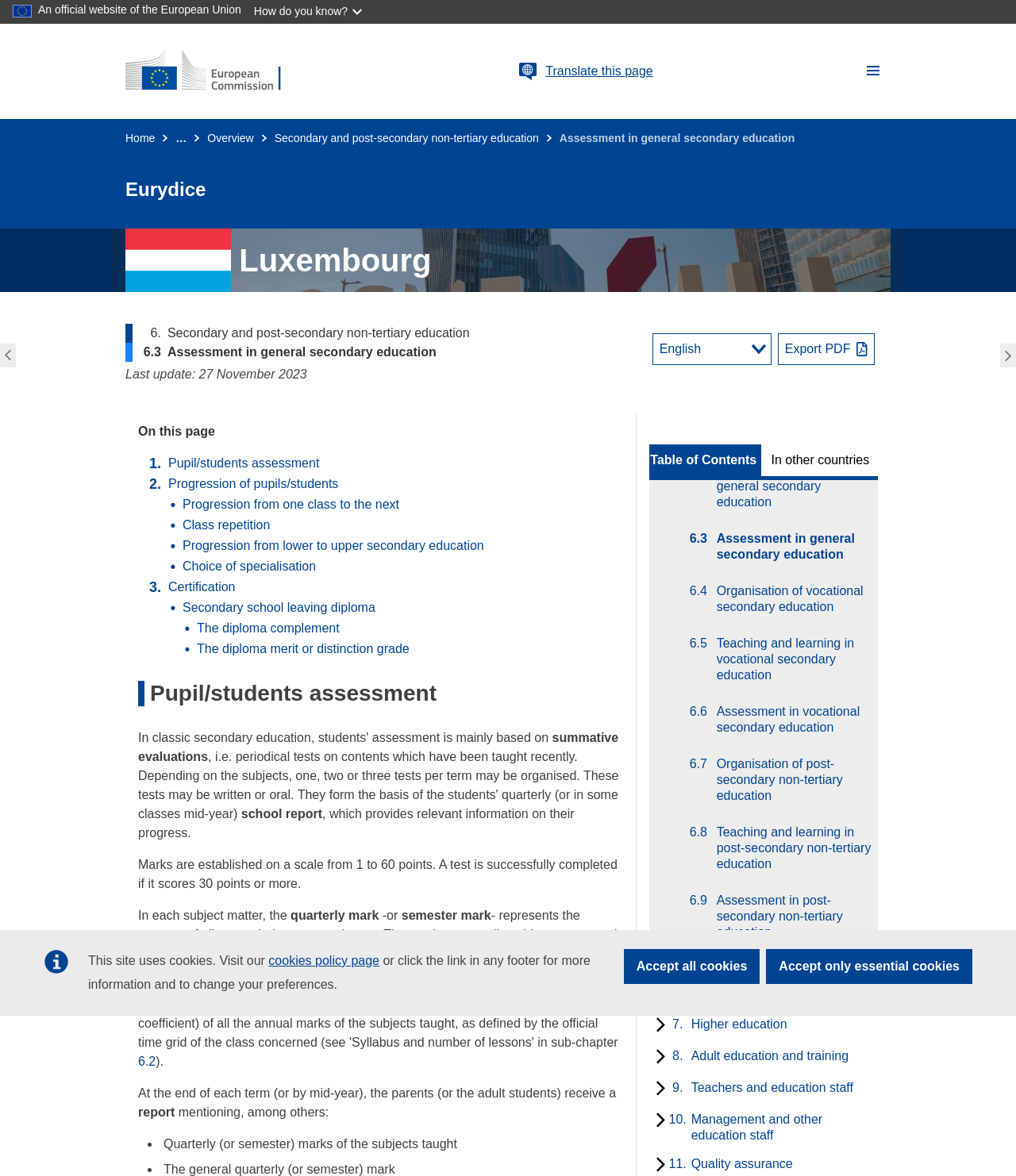Can you determine the bounding box coordinates of the area that needs to be clicked to fulfill the following instruction: "Click the '6.2 Teaching and learning in general secondary education' link"?

[0.679, 0.388, 0.858, 0.446]